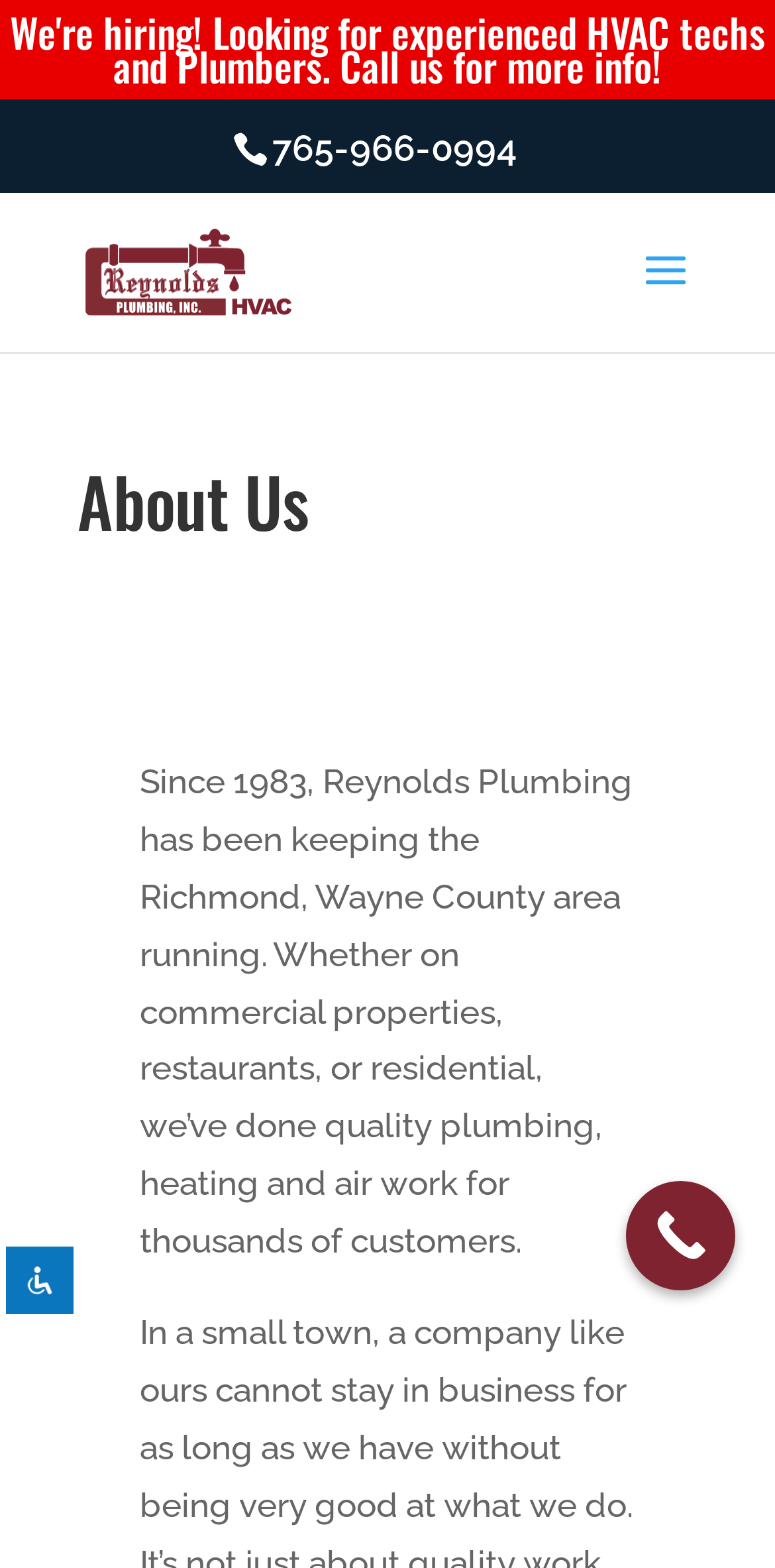Explain the webpage in detail, including its primary components.

The webpage is about Reynolds Plumbing, a company providing plumbing and HVAC services in Richmond, IN. At the top right corner, there is an accessibility icon button, accompanied by a small image. Below it, there is a hidden button to close the accessibility toolbar.

On the top left side, there is a link to the company's phone number, 765-966-0994. Next to it, there is a link to the company's name, "Plumbing and HVAC Services in Richmond, IN", which is also accompanied by a small image.

The main content of the page starts with a heading "About Us" at the top center. Below it, there is a paragraph of text that describes the company's history and services, stating that they have been providing quality plumbing, heating, and air work for thousands of customers in the Richmond area since 1983.

At the bottom right corner, there is a "Call Now" button.